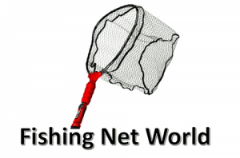Produce a meticulous caption for the image.

The image features the logo of "Fishing Net World." It displays a detailed illustration of a fishing net, characterized by its mesh design and a vibrant red handle, prominently positioned above the text "Fishing Net World." This logo emphasizes the specialty of the brand, which focuses on providing high-quality fishing nets for various fishing needs. The clean and straightforward design conveys a sense of professionalism and expertise in the fishing industry, appealing to anglers and outdoor enthusiasts alike.